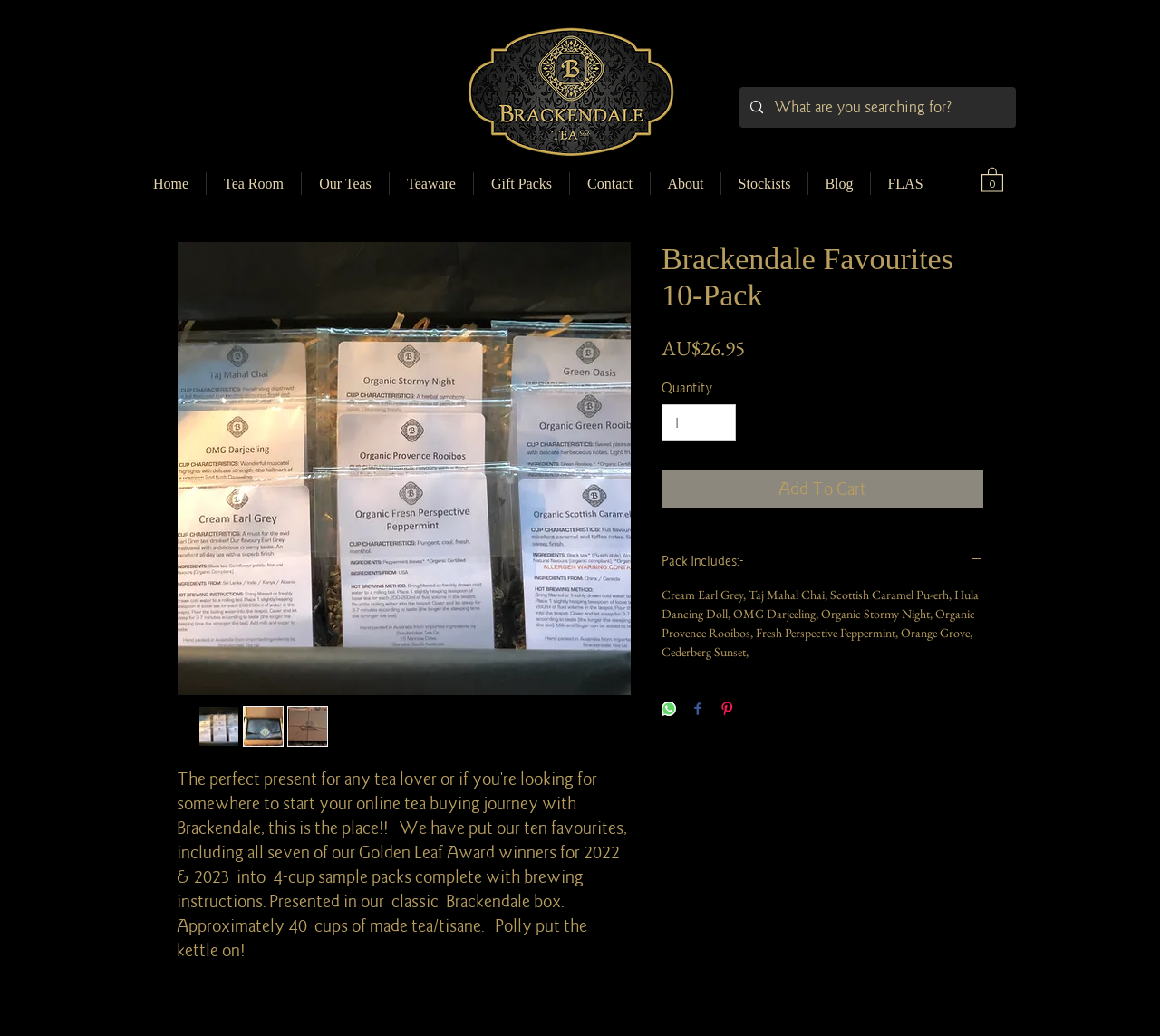What is the purpose of the button with the text 'Add To Cart'?
Provide a detailed answer to the question using information from the image.

I found the answer by looking at the button element with the text 'Add To Cart' which is located near the product information, indicating that its purpose is to add the product to the cart.